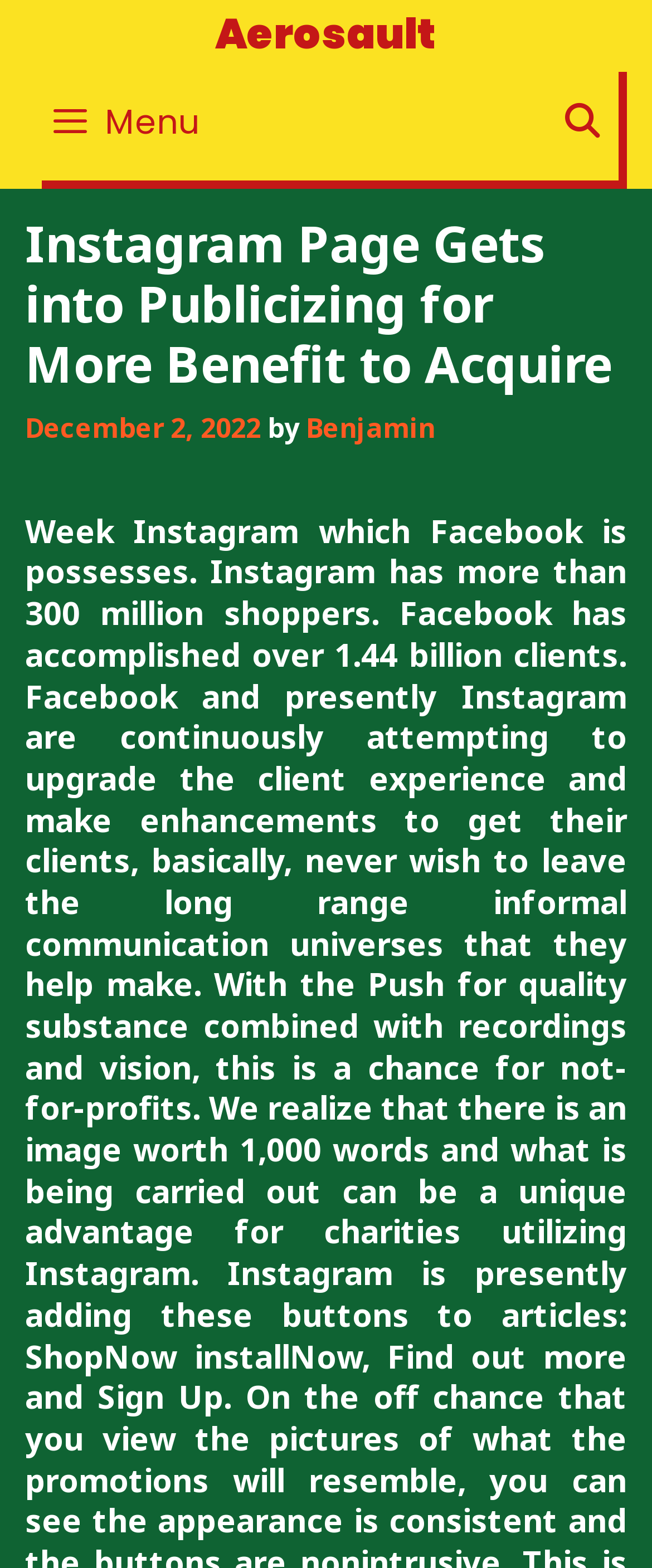What is the text of the webpage's headline?

Instagram Page Gets into Publicizing for More Benefit to Acquire